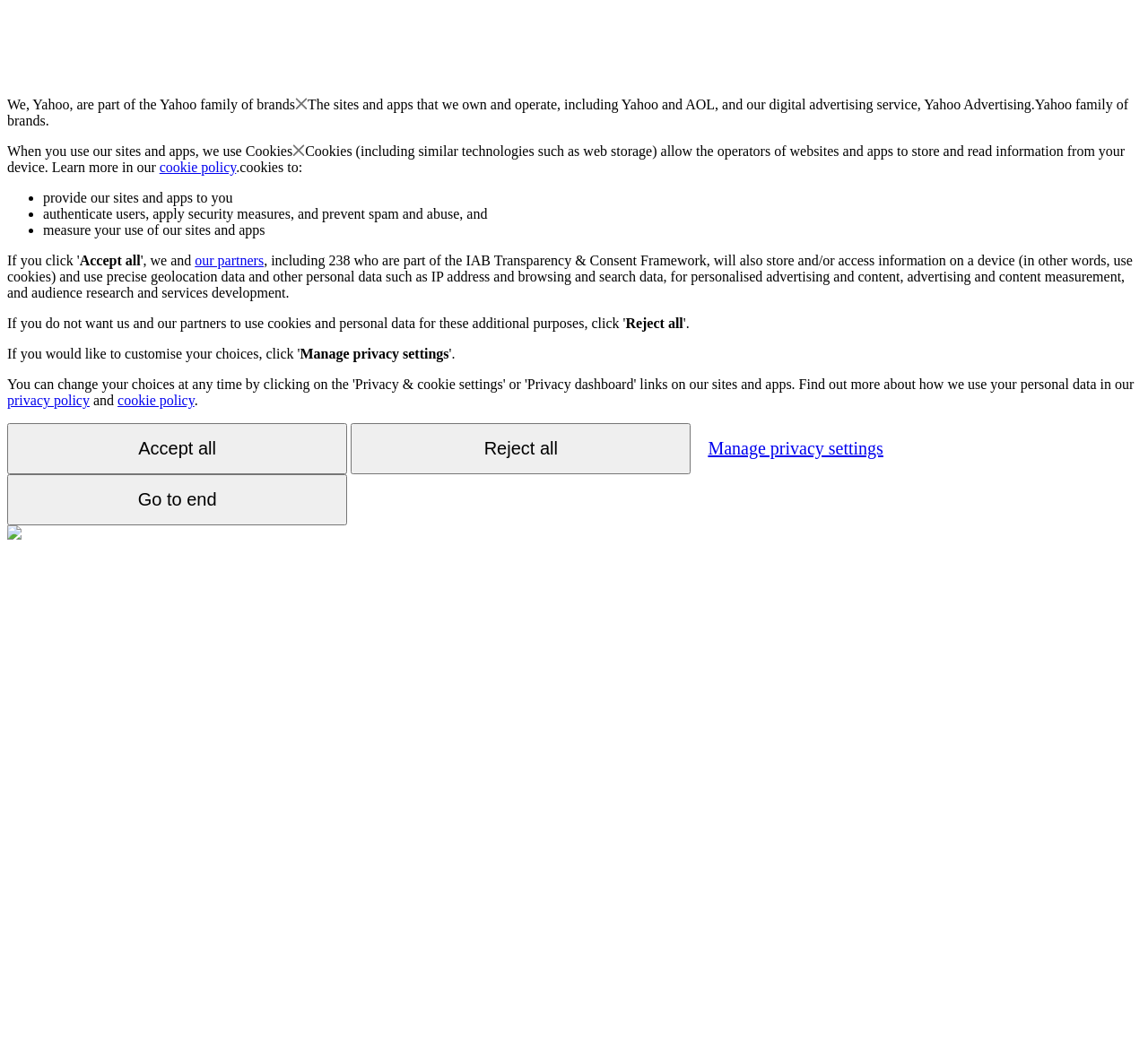What is the purpose of using cookies?
Please answer the question with as much detail as possible using the screenshot.

The webpage mentions that cookies are used to 'provide our sites and apps to you', which indicates that one of the purposes of using cookies is to provide sites and apps to users.